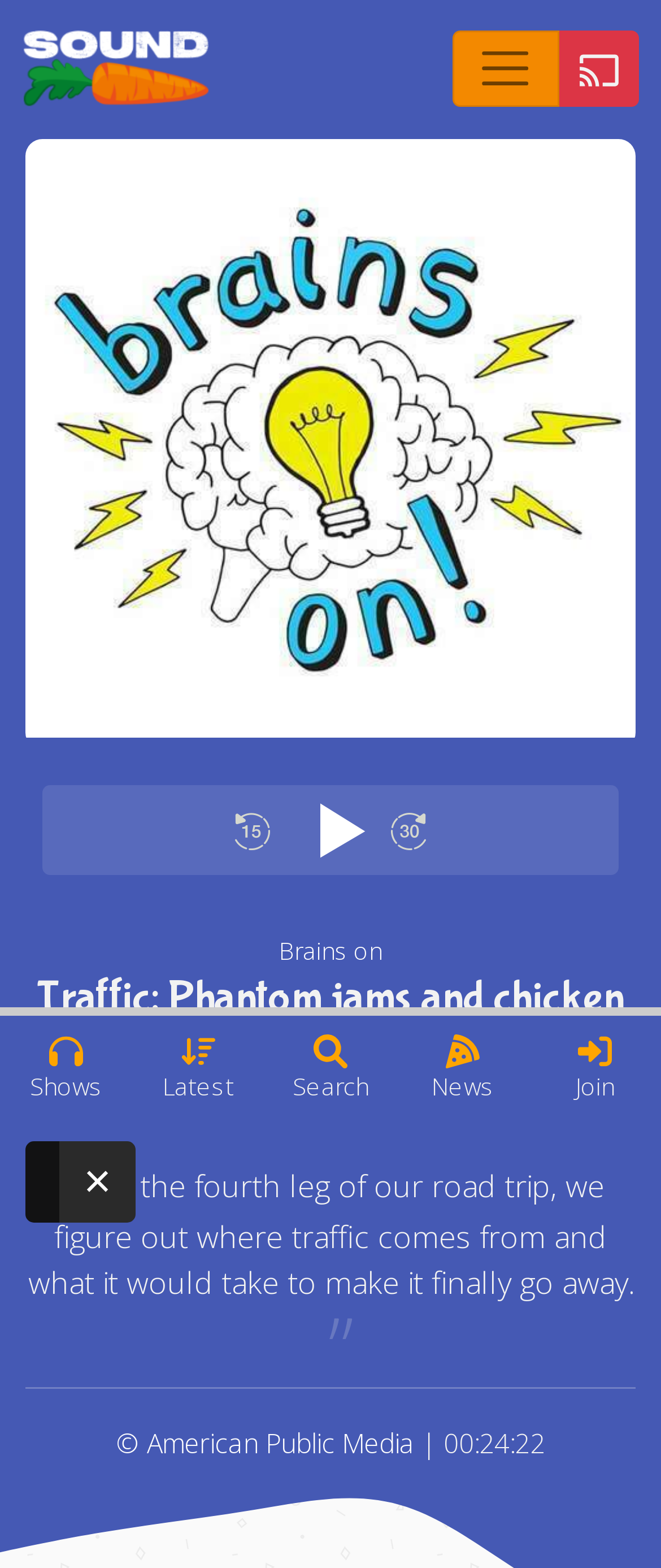Determine the bounding box coordinates of the UI element described by: "Leave a review".

[0.351, 0.692, 0.649, 0.718]